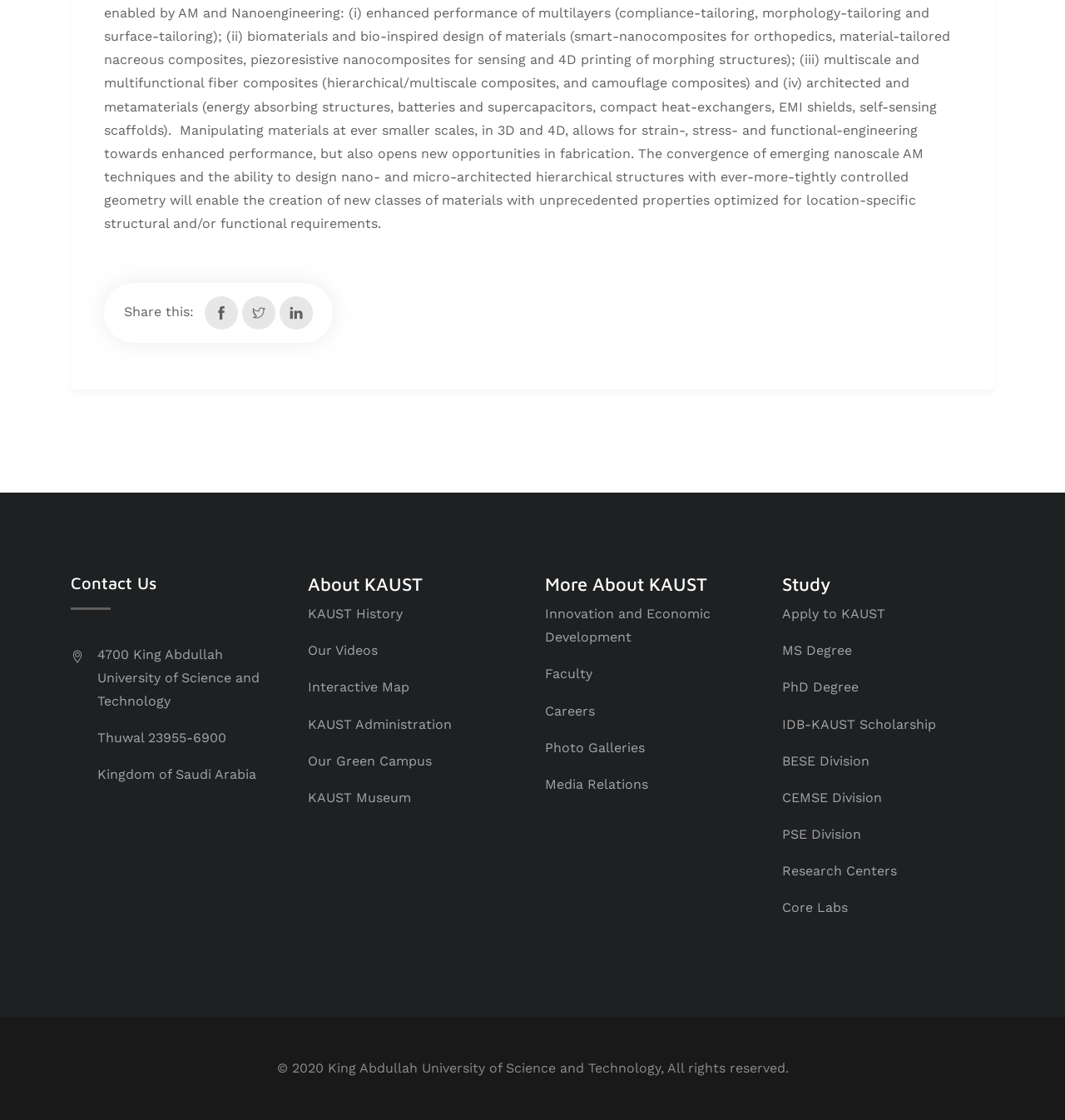Using the provided element description: "KAUST Administration", determine the bounding box coordinates of the corresponding UI element in the screenshot.

[0.289, 0.639, 0.424, 0.653]